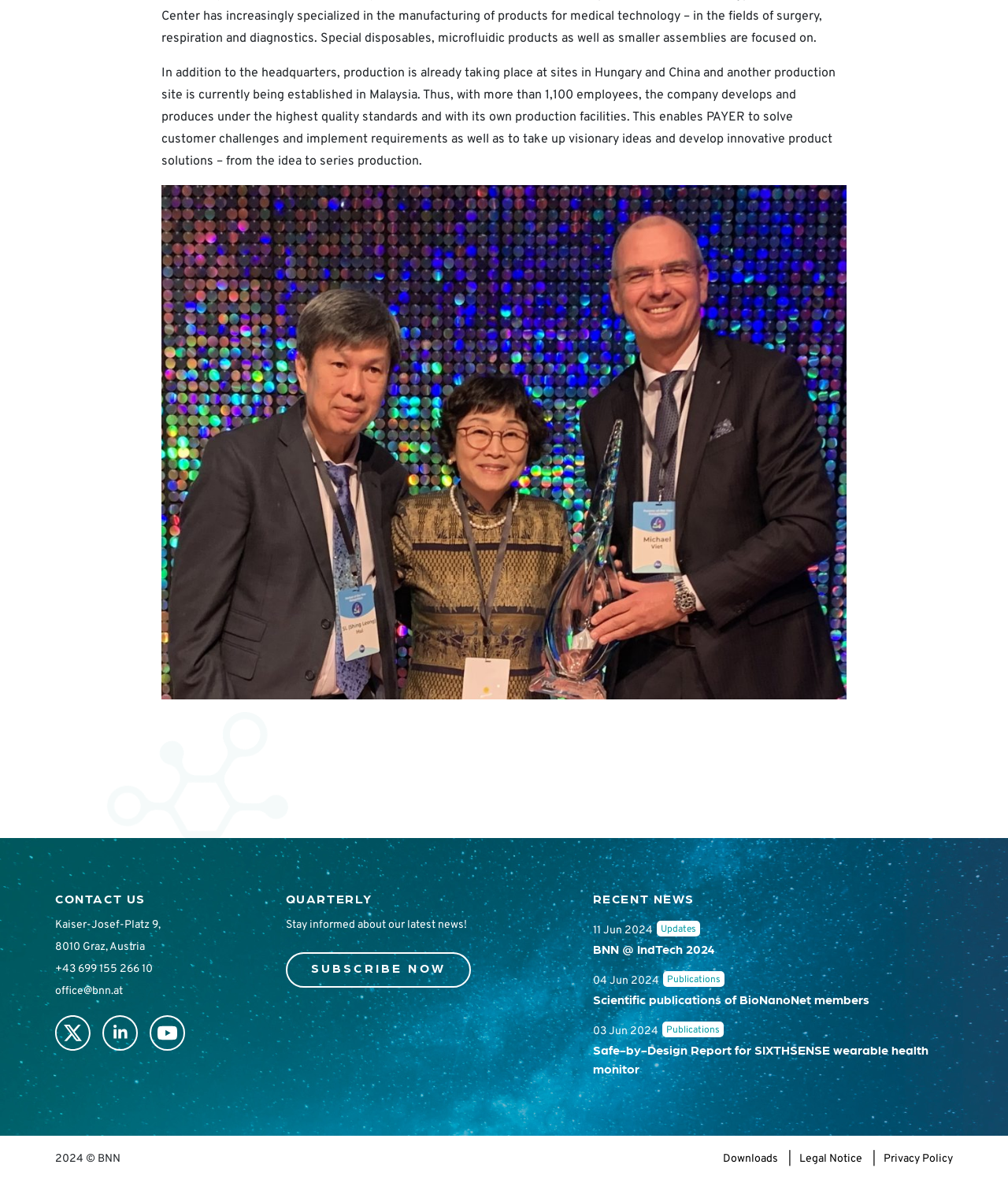Please give a short response to the question using one word or a phrase:
Where is the company's headquarters located?

Graz, Austria